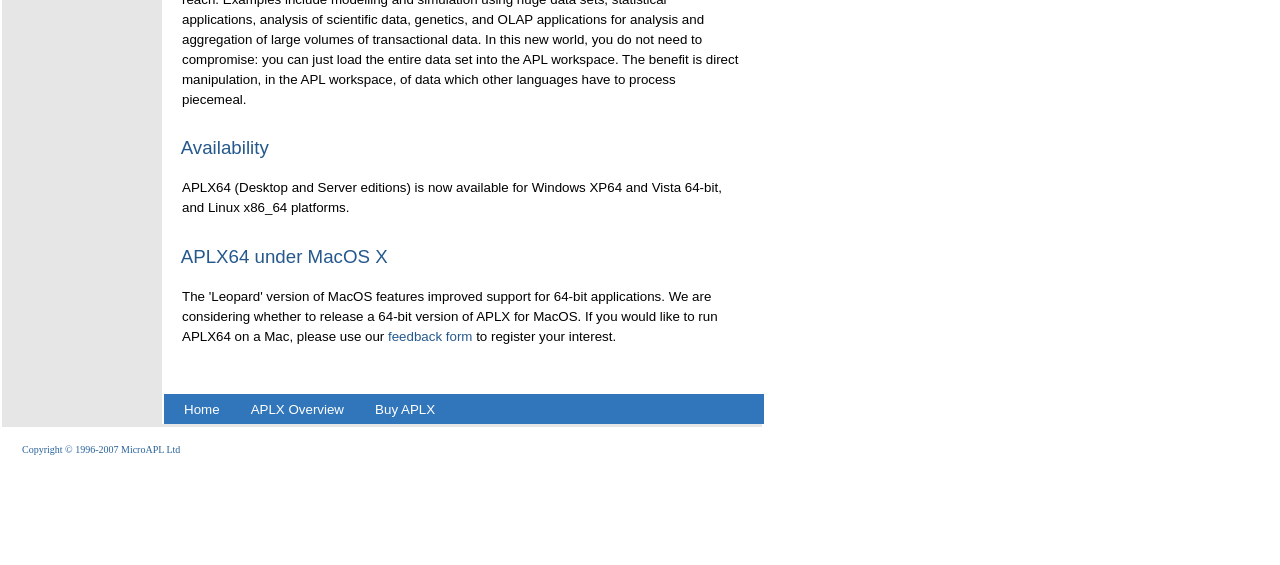How can I provide feedback?
Provide a detailed and well-explained answer to the question.

The link element with the text 'feedback form' suggests that users can provide feedback by filling out this form.